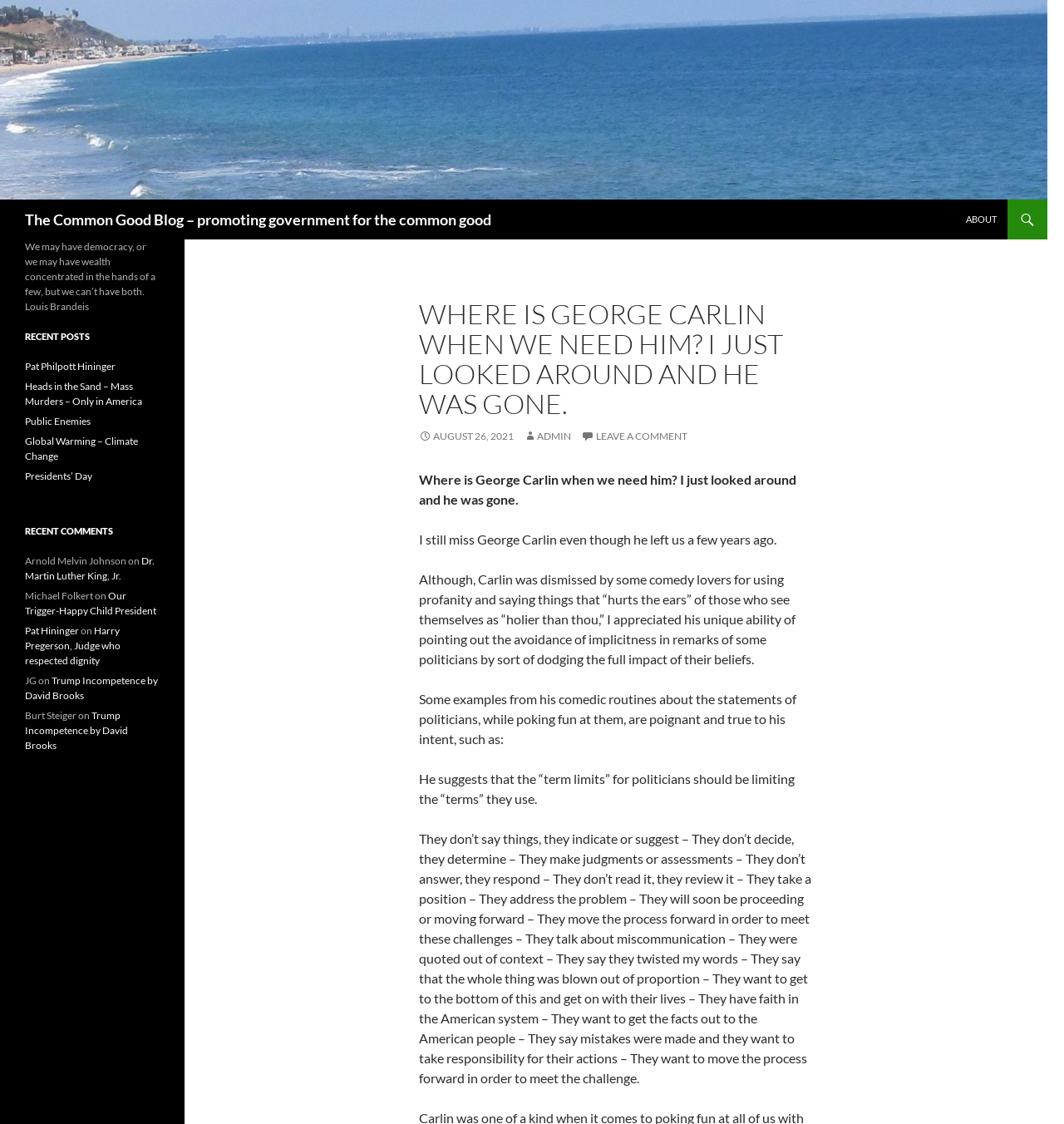Identify and extract the main heading from the webpage.

The Common Good Blog – promoting government for the common good